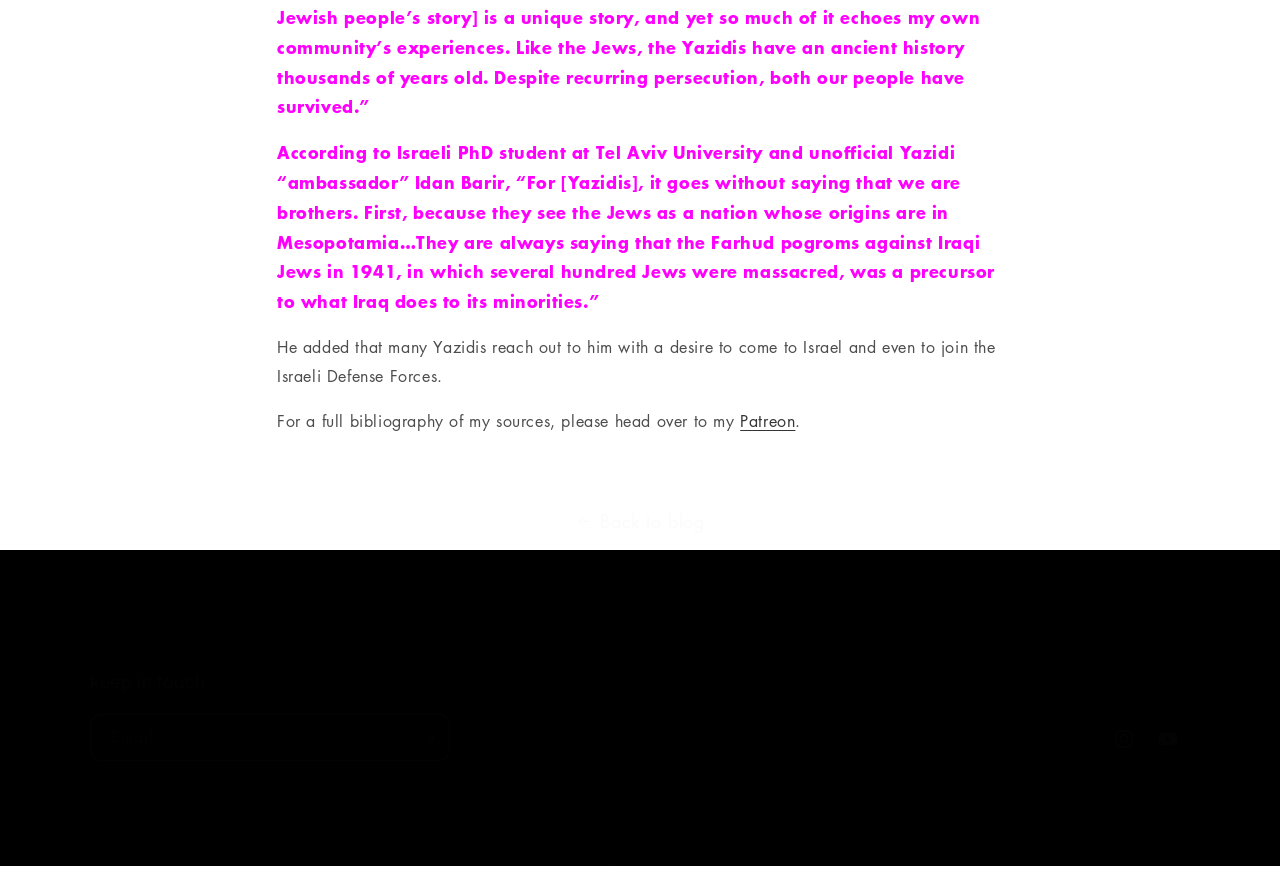What is the author's intention with the 'Back to blog' link?
Please ensure your answer is as detailed and informative as possible.

The 'Back to blog' link is likely intended to allow users to navigate back to the blog or main content section of the website from the current page.